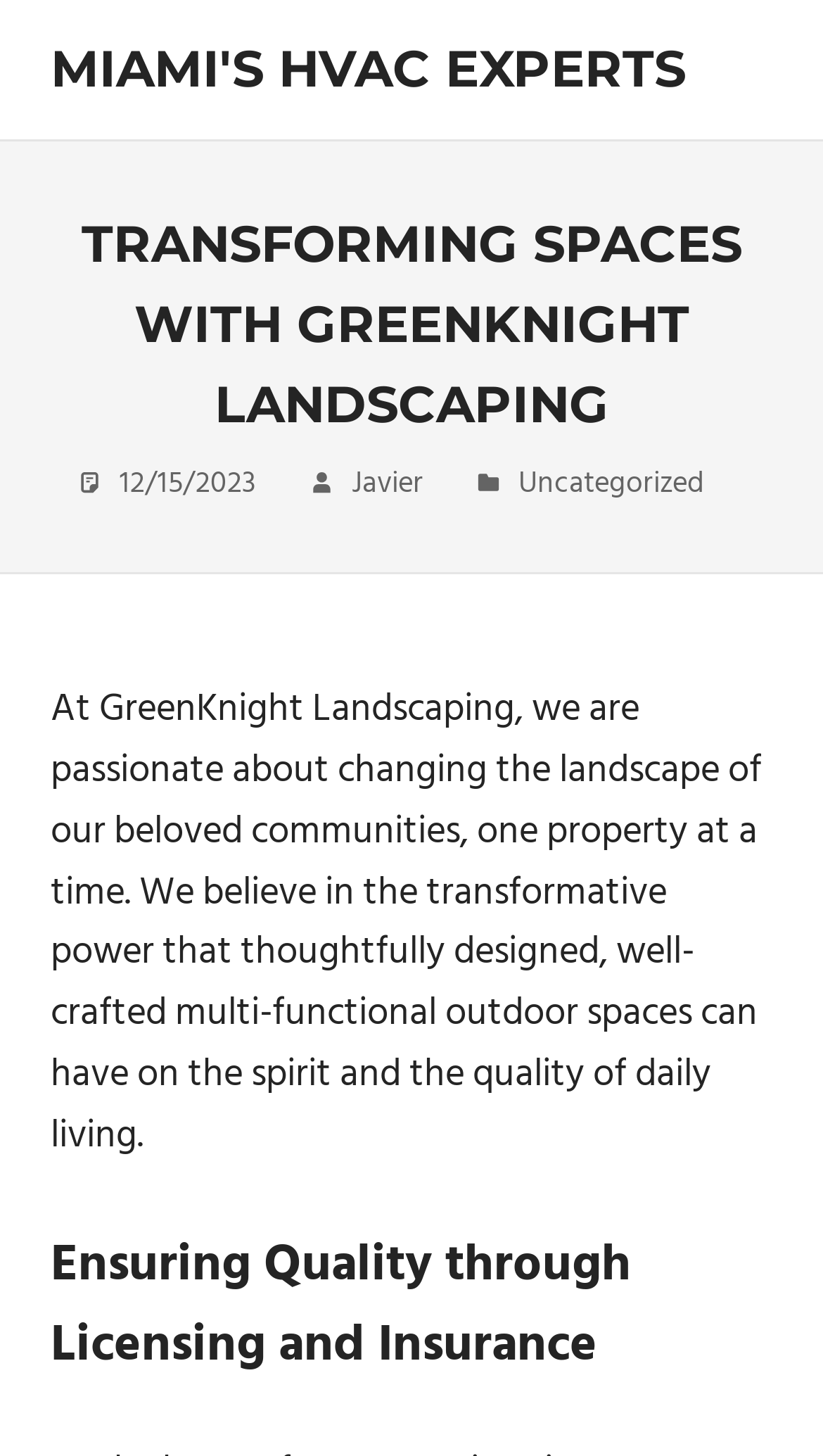Provide a one-word or short-phrase response to the question:
What is the language spoken besides English?

Espanol